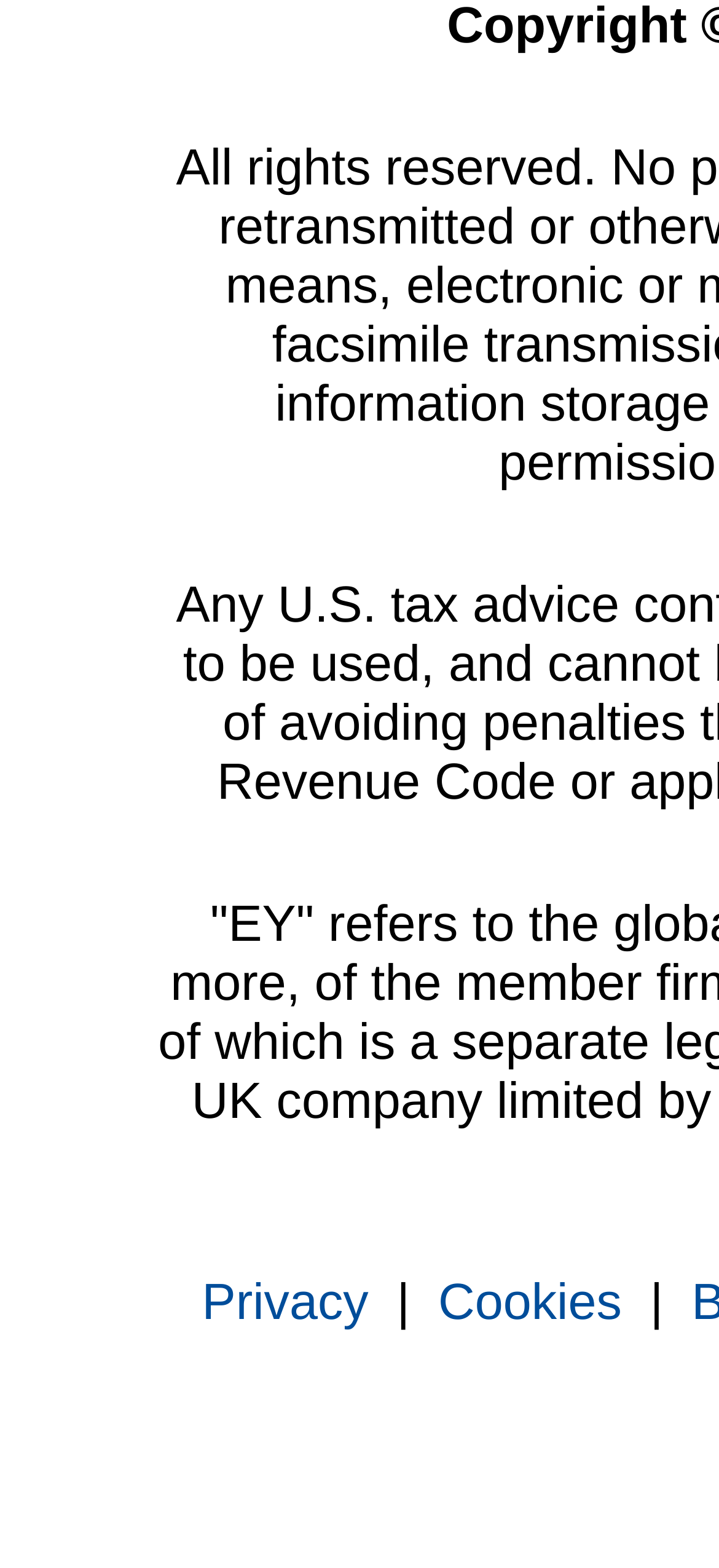Determine the bounding box coordinates in the format (top-left x, top-left y, bottom-right x, bottom-right y). Ensure all values are floating point numbers between 0 and 1. Identify the bounding box of the UI element described by: Privacy

[0.281, 0.812, 0.512, 0.848]